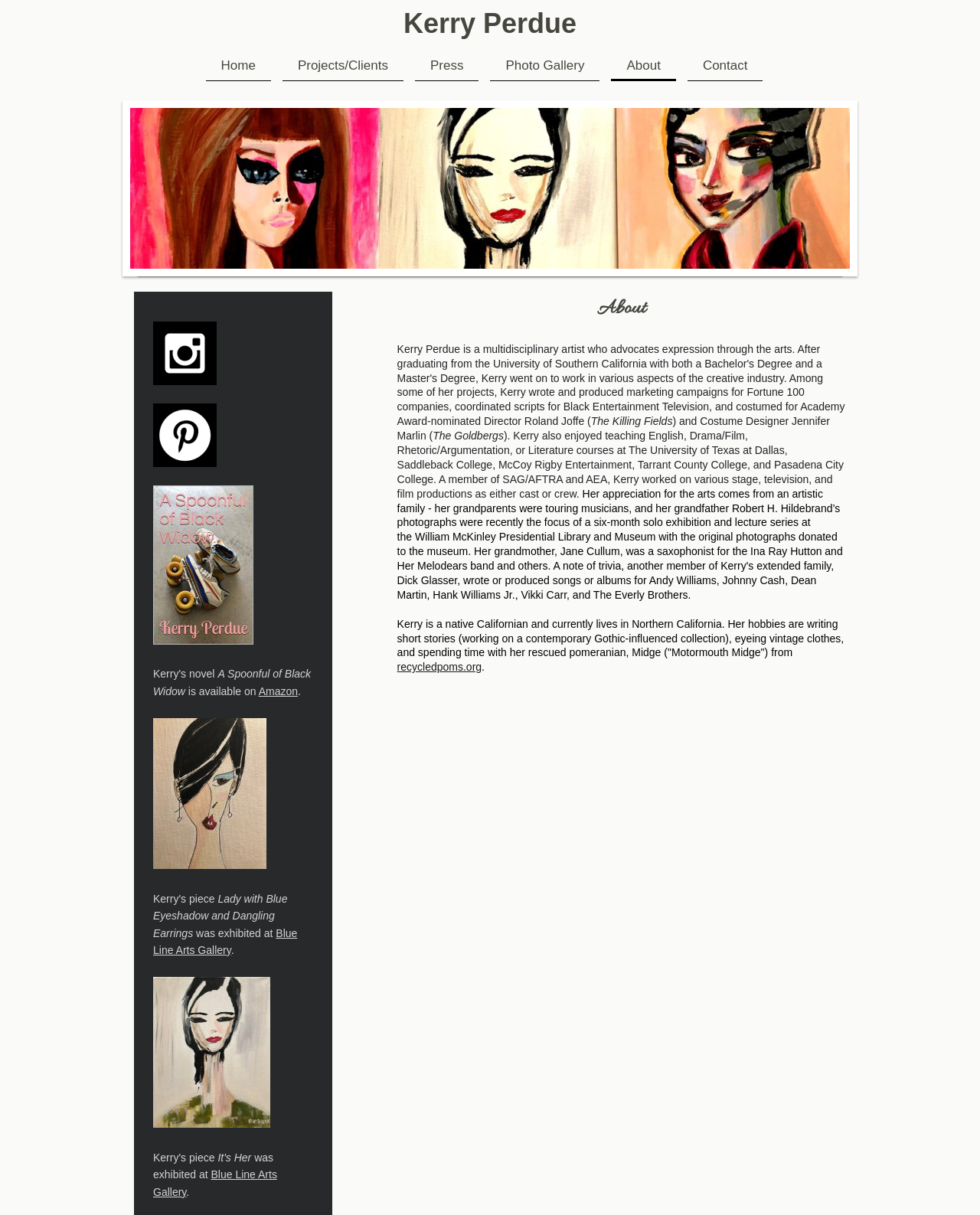Kindly provide the bounding box coordinates of the section you need to click on to fulfill the given instruction: "Check out Kerry Perdue's photo gallery".

[0.5, 0.042, 0.612, 0.067]